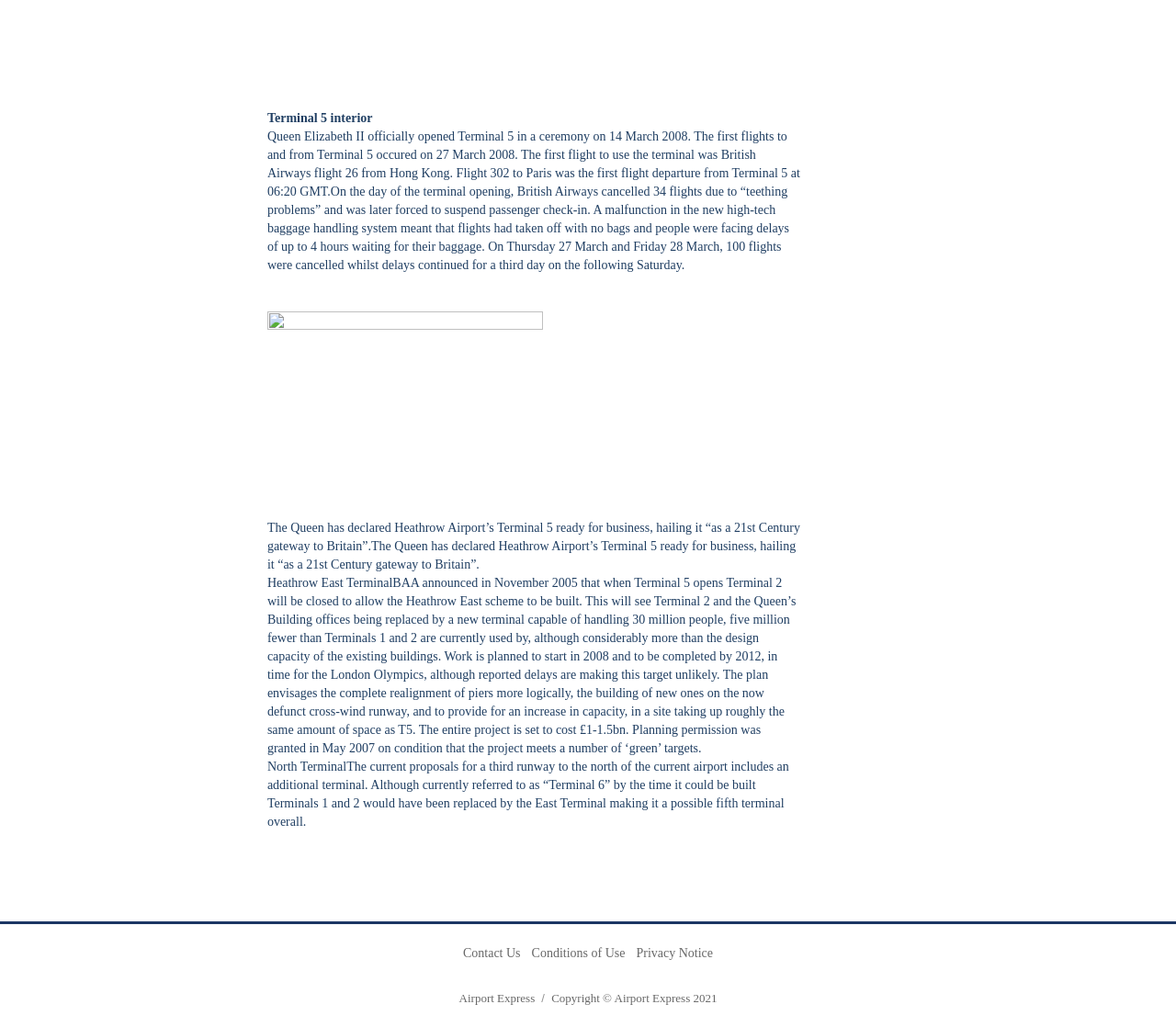What is the year of copyright for Airport Express?
Please use the image to provide a one-word or short phrase answer.

2021